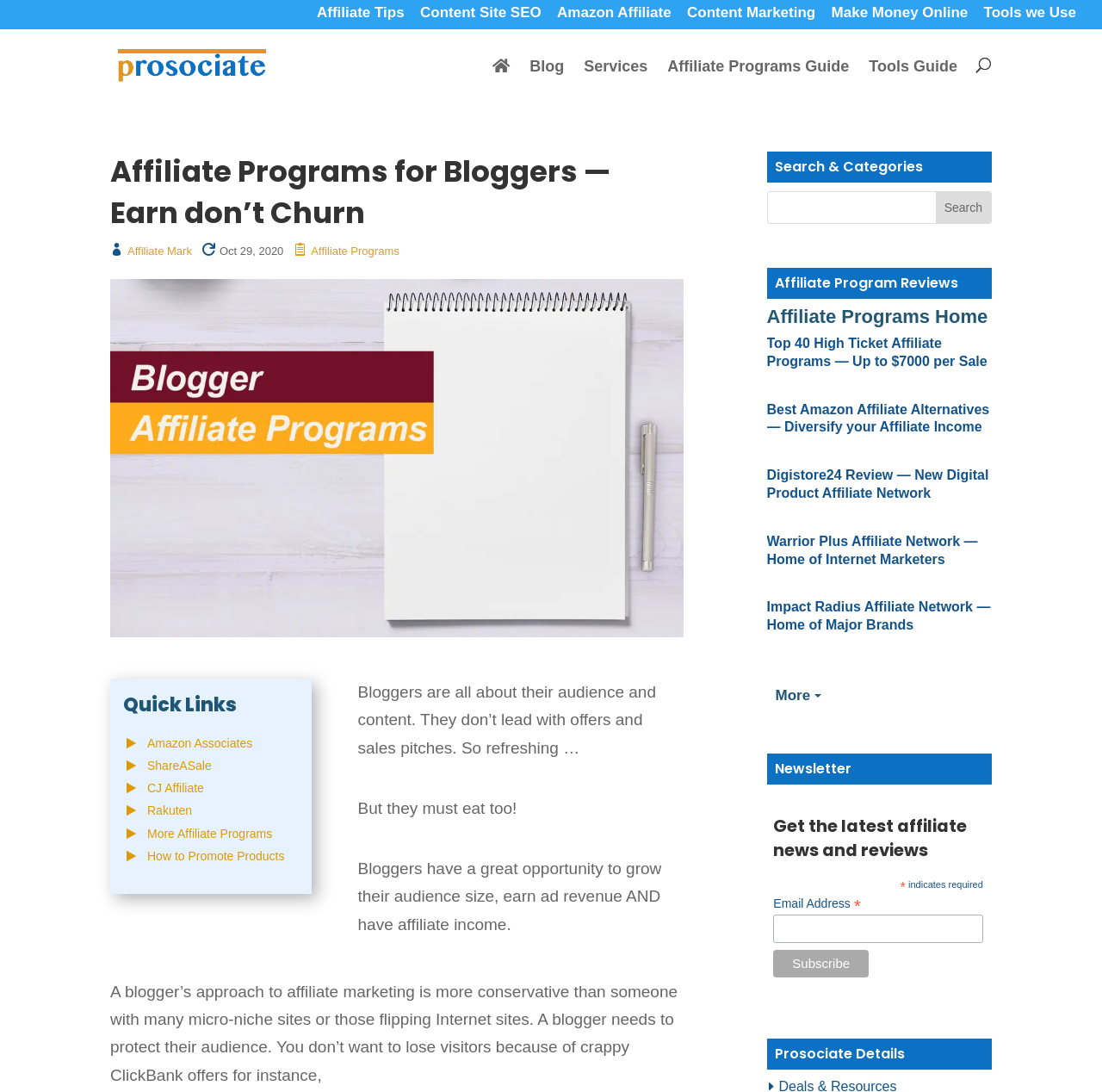Kindly determine the bounding box coordinates of the area that needs to be clicked to fulfill this instruction: "Read the blog post about affiliate marketing".

[0.116, 0.224, 0.174, 0.236]